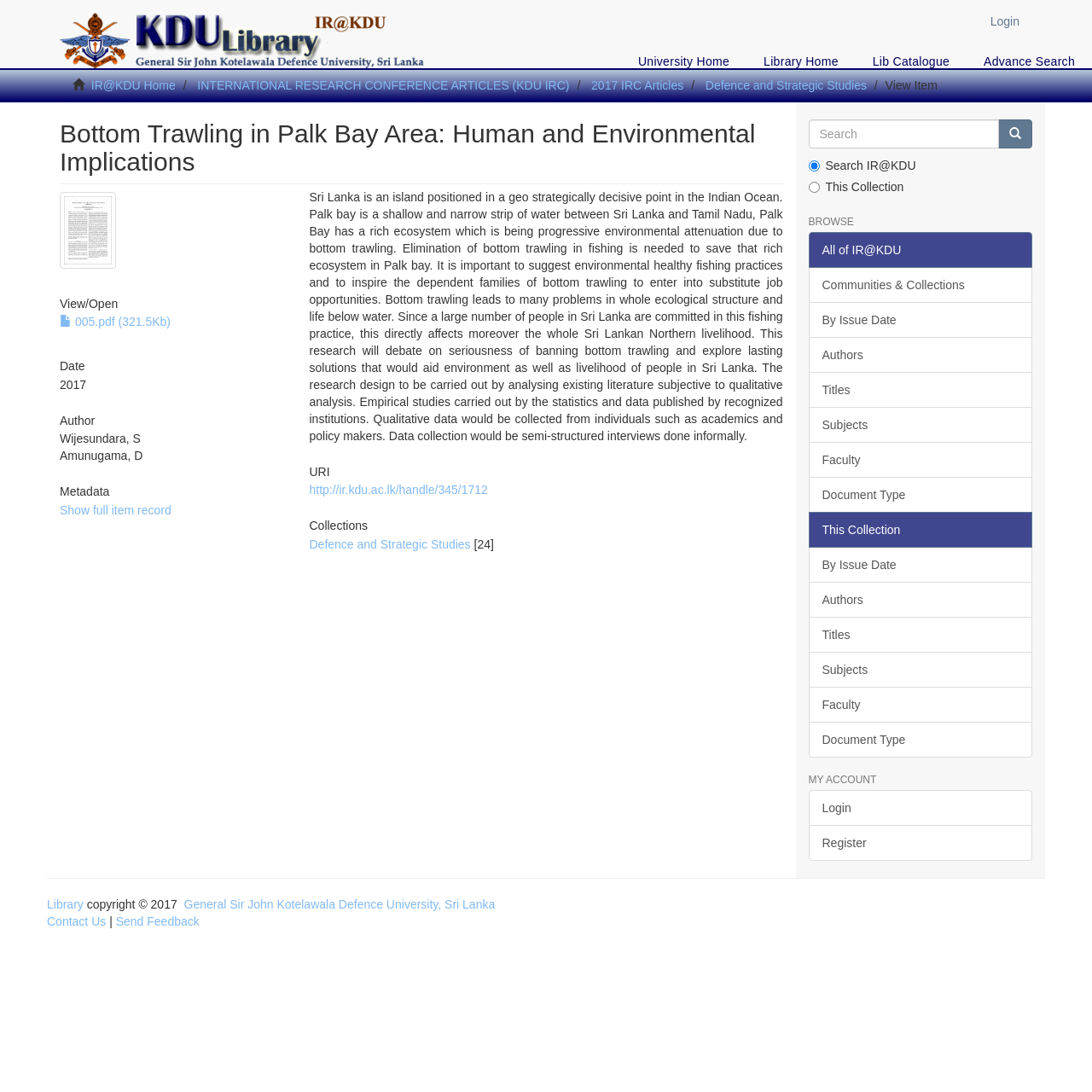Based on the image, give a detailed response to the question: What is the file format of the downloadable file?

I found the file format of the downloadable file by looking at the link element with the text '005.pdf (321.5Kb)' which indicates that the file is a PDF file.